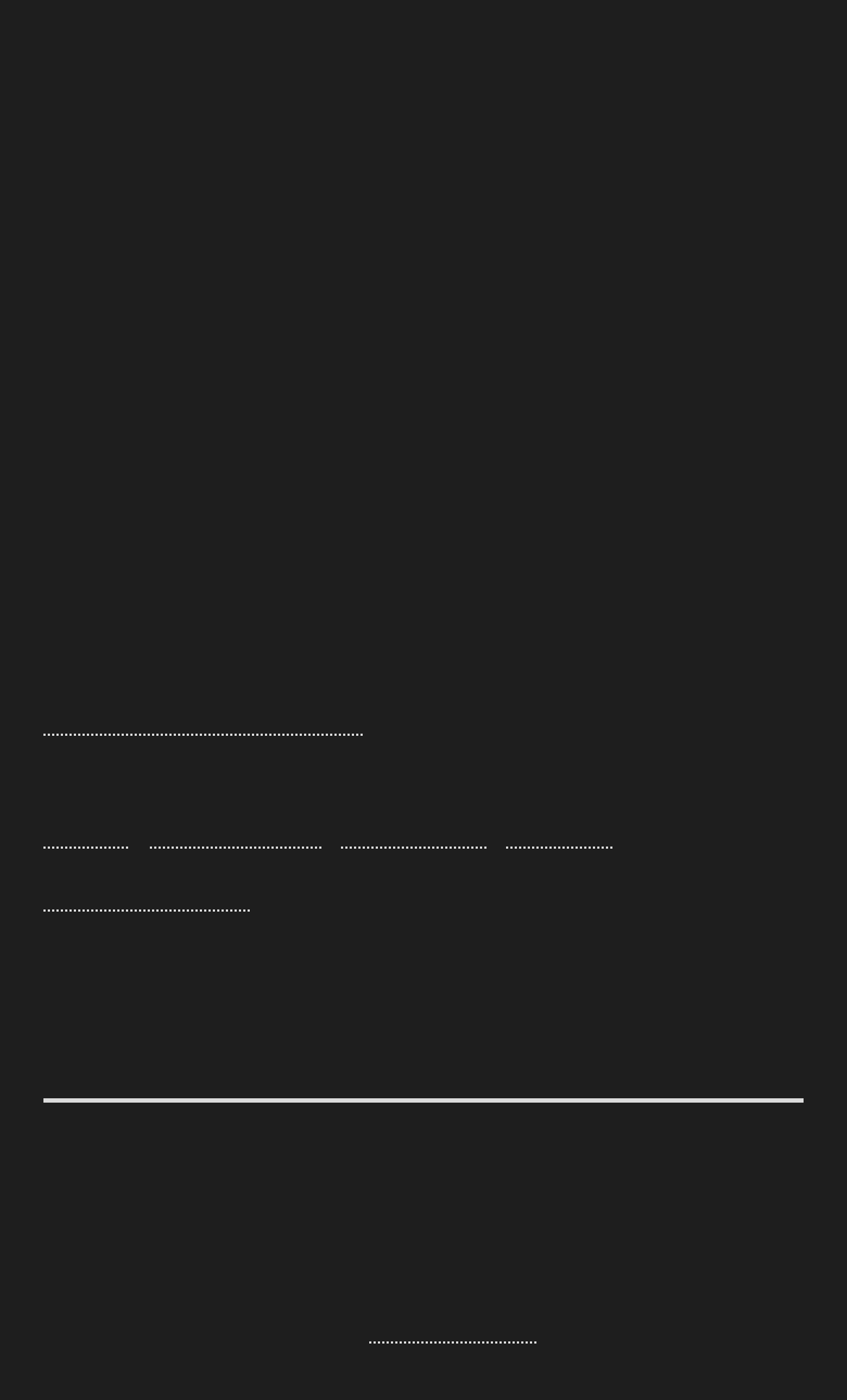Can you find the bounding box coordinates of the area I should click to execute the following instruction: "Check the author's profile"?

None